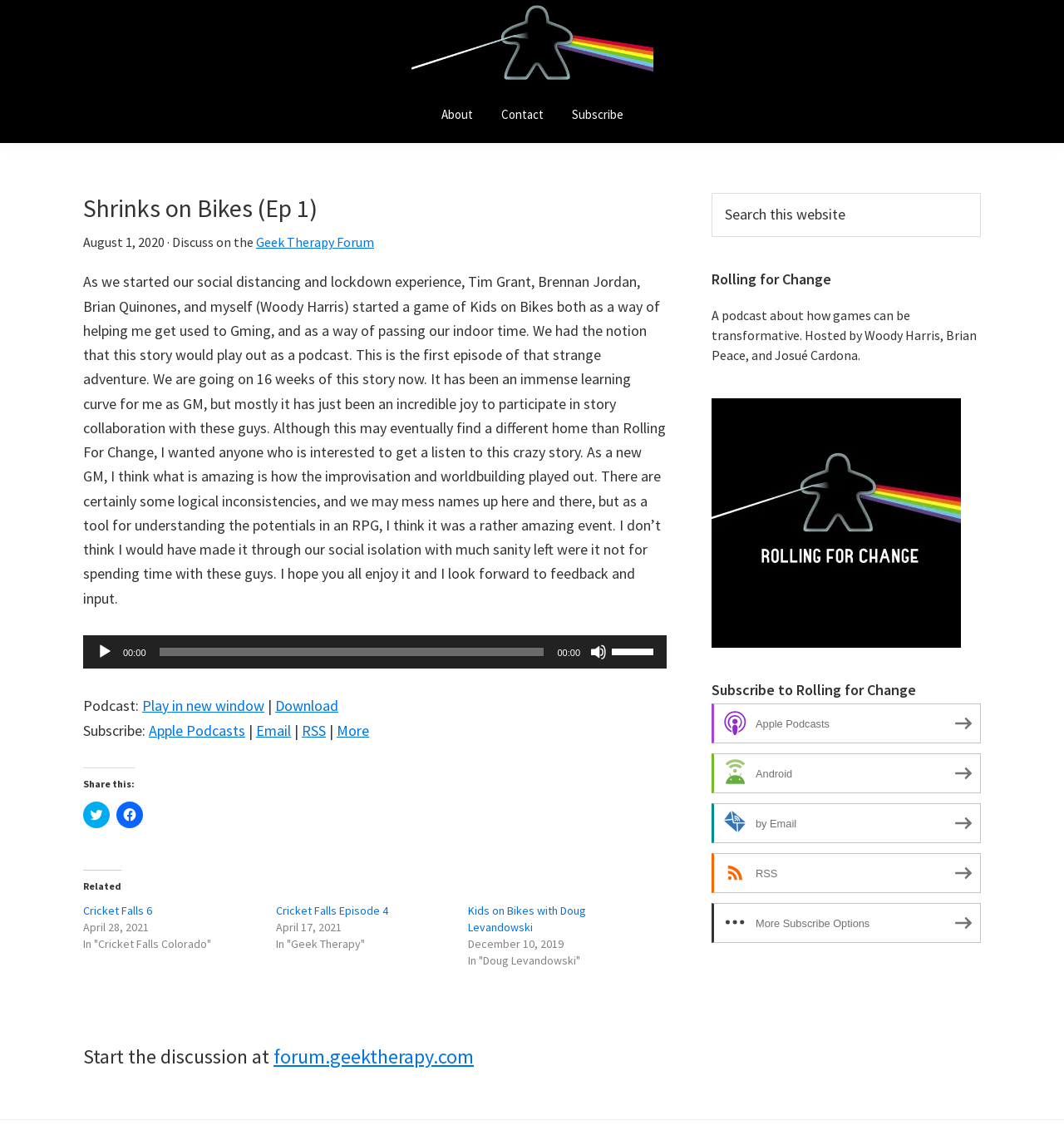What is the function of the slider below the audio player?
Provide a detailed and well-explained answer to the question.

The slider below the audio player is used to control the volume of the audio. It is labeled as 'Volume Slider' and has a value range from 0 to 100.